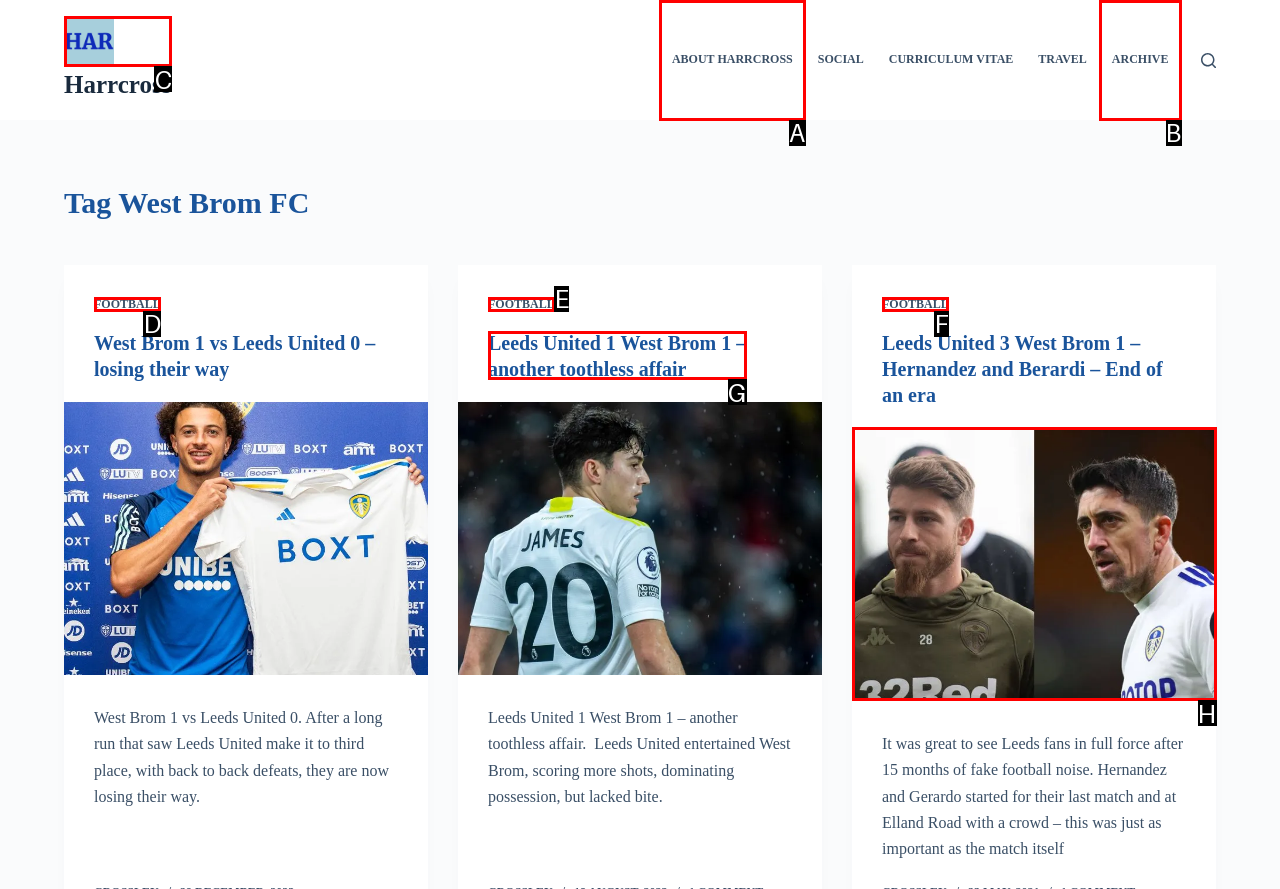Given the task: Click on the 'Home' link, indicate which boxed UI element should be clicked. Provide your answer using the letter associated with the correct choice.

None